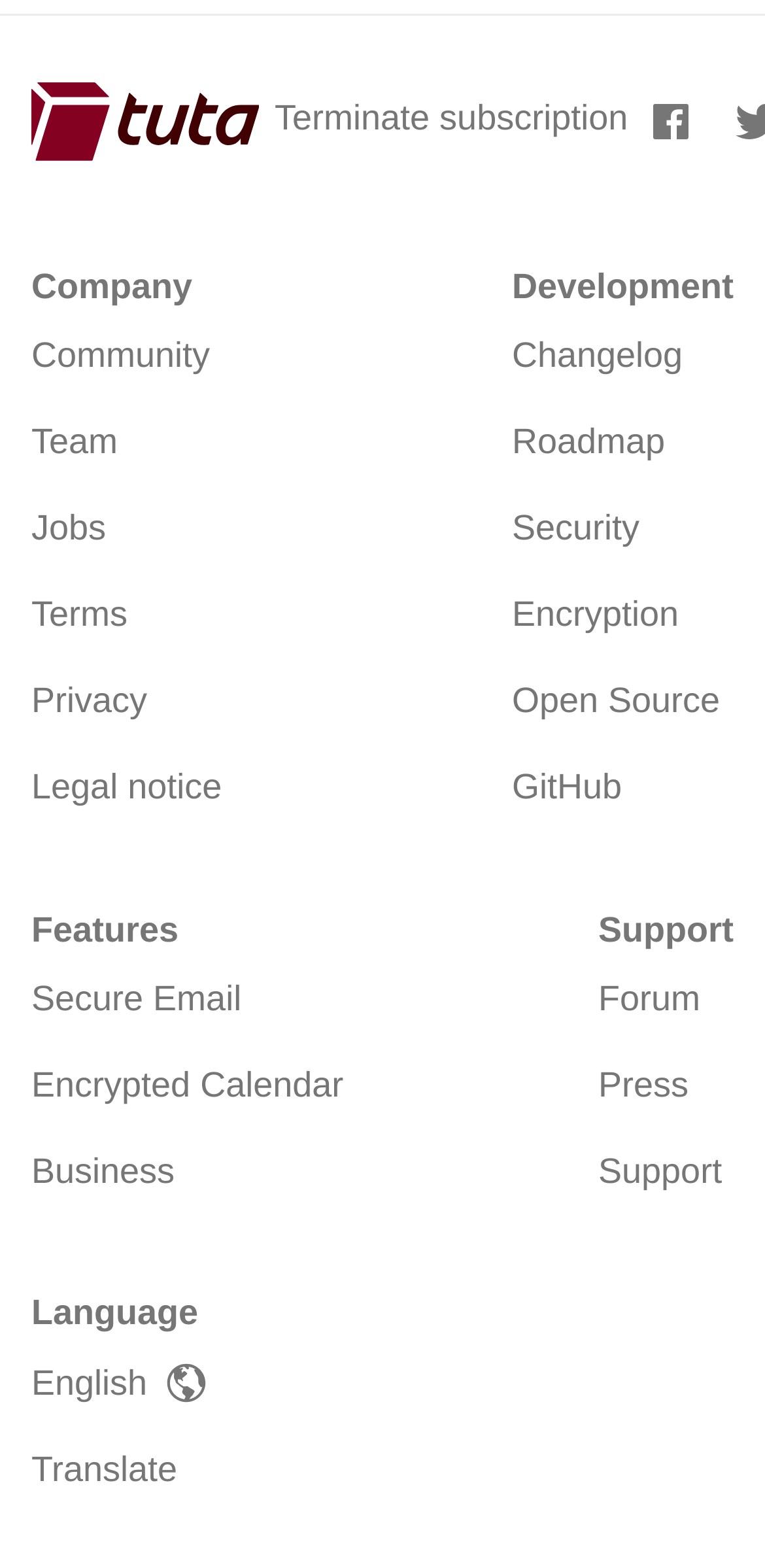Determine the bounding box coordinates of the element's region needed to click to follow the instruction: "Check the Changelog". Provide these coordinates as four float numbers between 0 and 1, formatted as [left, top, right, bottom].

[0.669, 0.201, 0.959, 0.256]